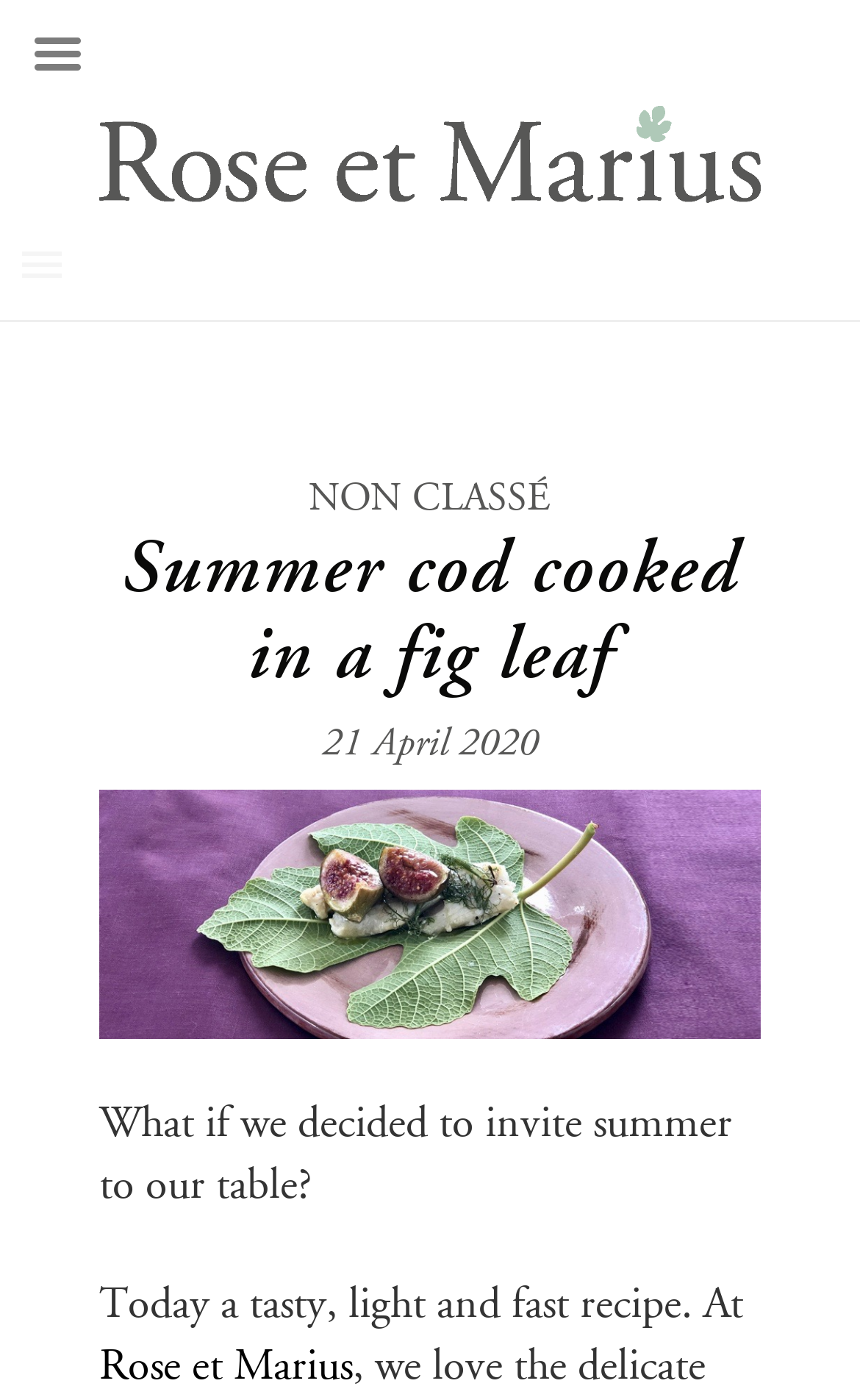What is the date of the recipe post?
Can you give a detailed and elaborate answer to the question?

I found the answer by looking at the StaticText element with the text '21 April 2020' which is a child of the root element.